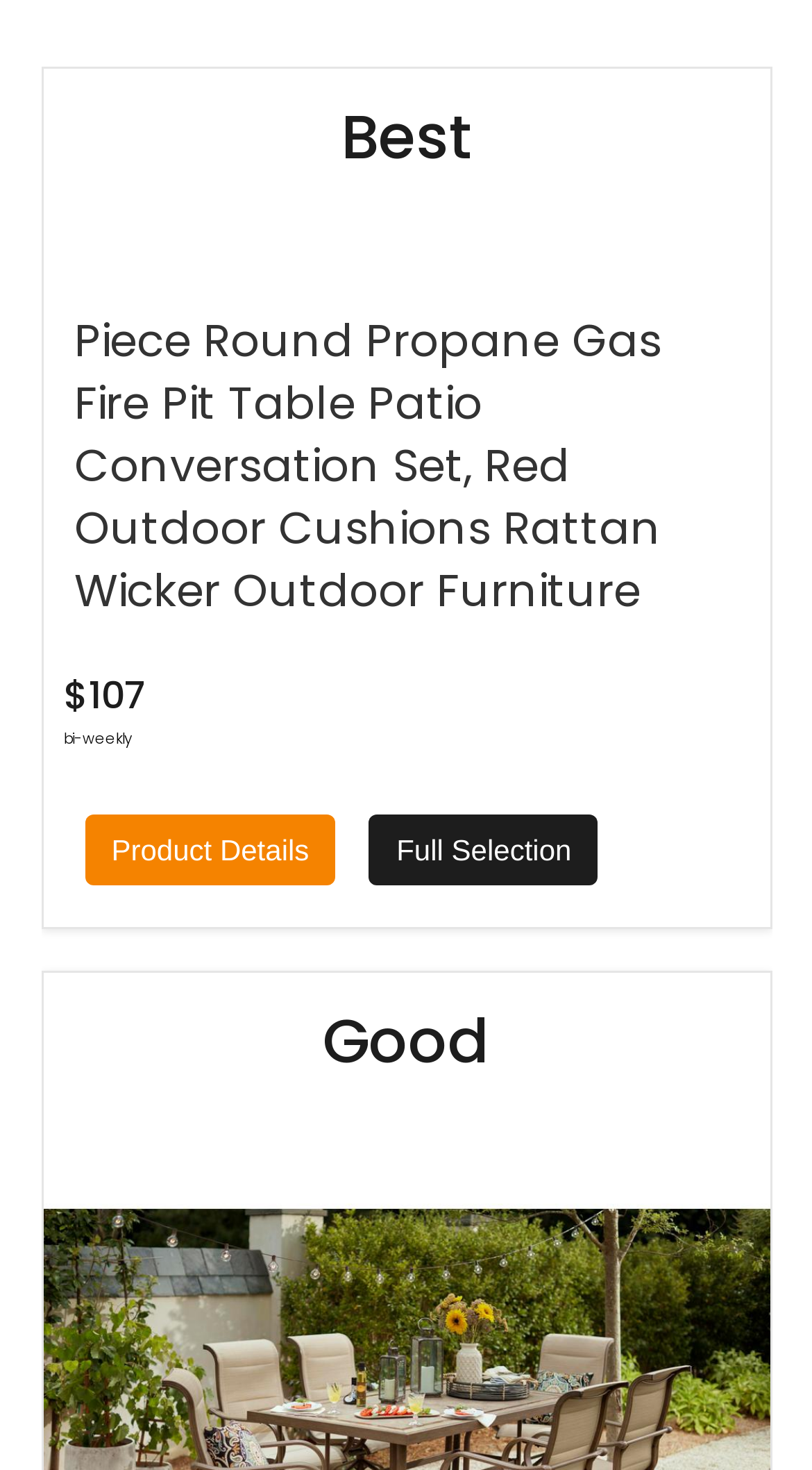What is the alternative option?
We need a detailed and meticulous answer to the question.

The alternative option is mentioned as 'Rent to Own Patio Furniture' in the link element with bounding box coordinates [0.053, 0.746, 0.947, 0.78].